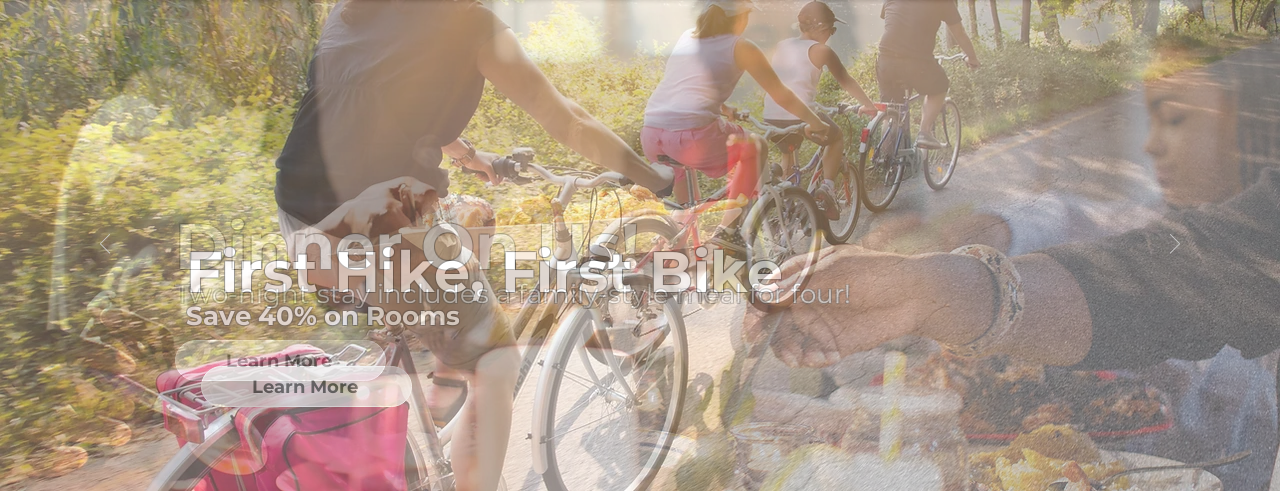Provide a thorough and detailed caption for the image.

The image captures a vibrant outdoor scene featuring a joyful family biking along a scenic trail surrounded by lush greenery. Prominent in the foreground, text reads "Dinner On Us!" followed by "First Hike. First Bike. Two-night stay includes a family-style meal for four!" This promotional message highlights a special offer at Living Water Resorts, encouraging families to enjoy an adventurous getaway while saving 40% on rooms. The background subtly blends imagery of a cozy meal being shared, enhancing the sense of warmth and togetherness that the resort aims to provide to its guests. Below the main text, a call-to-action button invites viewers to "Learn More," enticing them to explore the resort's offerings.